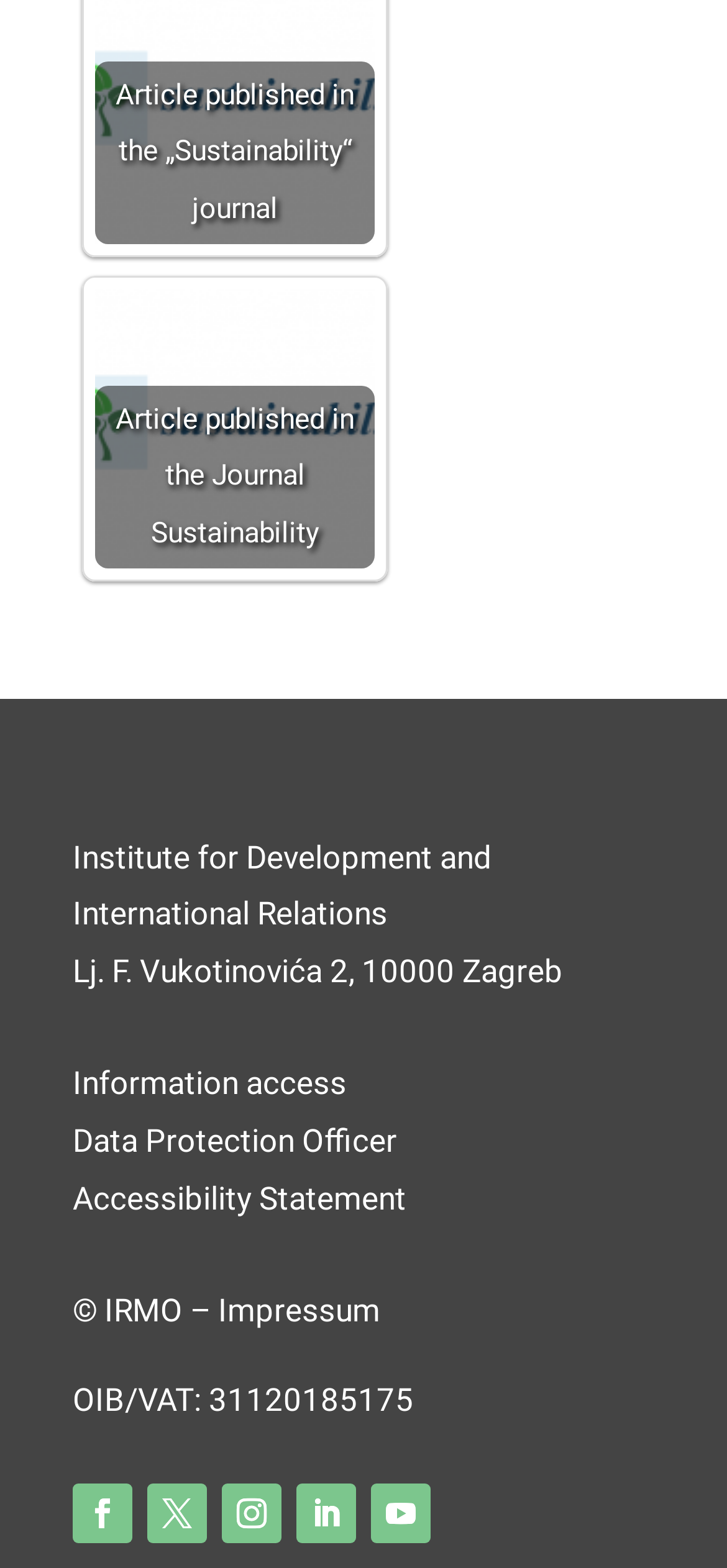Please identify the bounding box coordinates of where to click in order to follow the instruction: "View article published in the Journal Sustainability".

[0.131, 0.184, 0.515, 0.362]